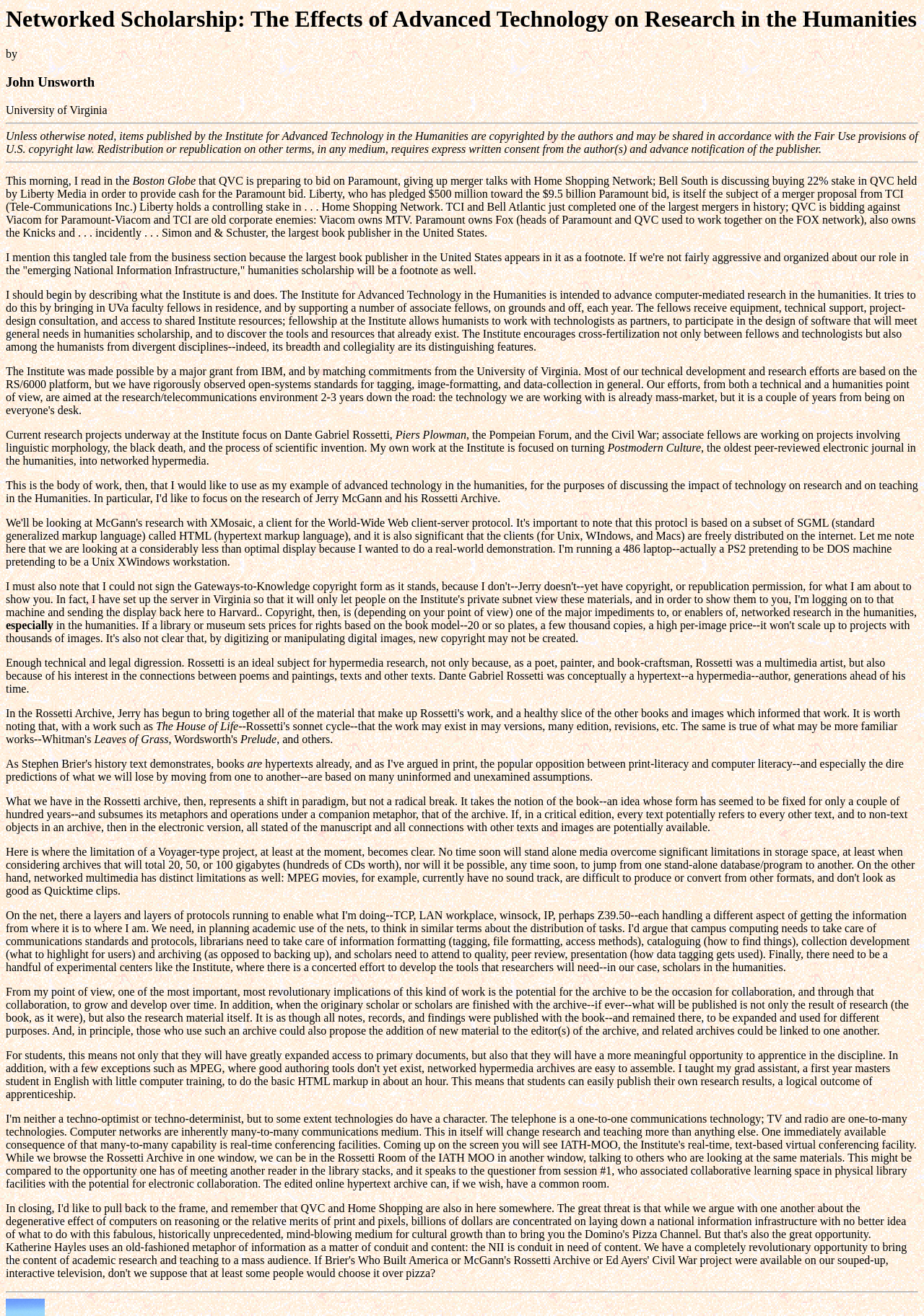Locate the primary headline on the webpage and provide its text.

Networked Scholarship: The Effects of Advanced Technology on Research in the Humanities